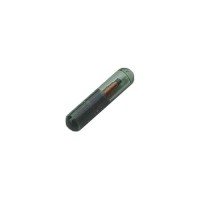Offer a detailed caption for the image presented.

The image showcases a Small Glass RFID Ampoule Tag, measuring 13 x 3 mm and compatible with the 125 kHz frequency, specifically designed for EM4200 systems. The tag is encapsulated in a slender glass ampoule, which provides a durable and discreet form factor for various applications, including inventory management and personal identification. With a price of 5.78€ (Ex Tax: 4.78€), this RFID tag is a practical choice for those seeking a lightweight, efficient solution for tracking and identification needs.